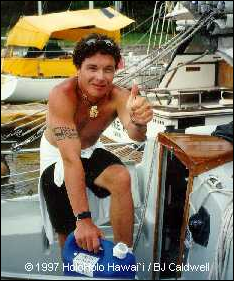What is the man holding?
Give a one-word or short-phrase answer derived from the screenshot.

a blue container